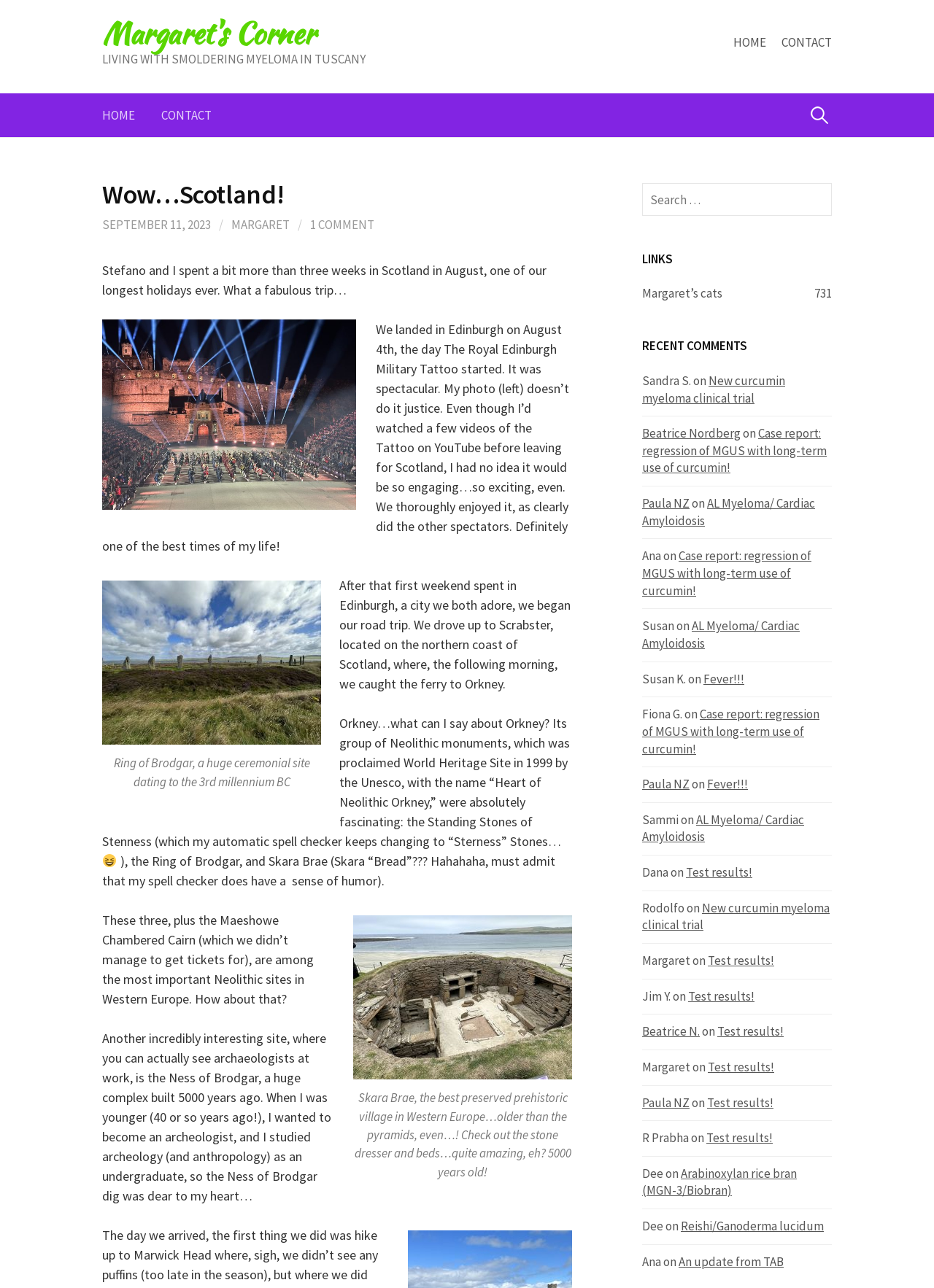Please locate the bounding box coordinates of the region I need to click to follow this instruction: "Contact Margaret".

[0.837, 0.023, 0.891, 0.043]